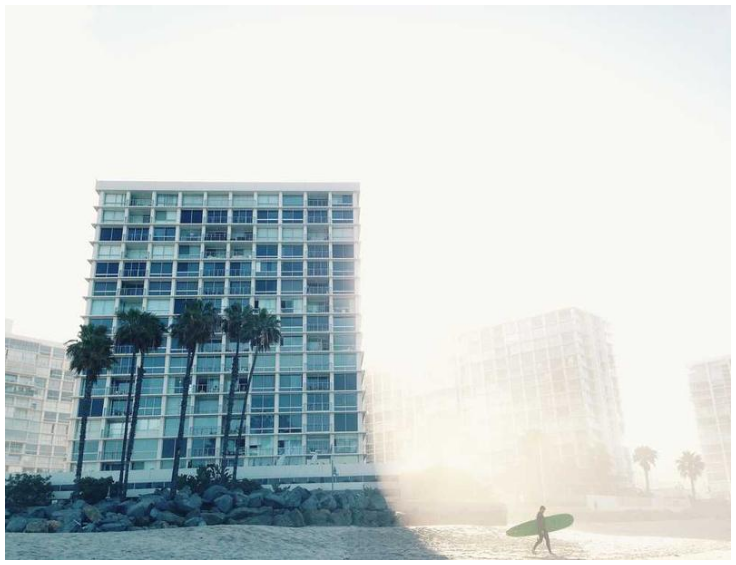Describe the image with as much detail as possible.

In the image, a surfer walks along the sandy beach, carrying a green surfboard, as the sun casts a bright, ethereal glow over the scene. Towering palm trees line the beach, swaying gently in the breeze, providing a tropical backdrop. In the distance, a modern, multi-story building with large glass windows reflects the morning light, enhancing the serene coastal atmosphere. The composition evokes a sense of adventure and tranquility, capturing the essence of beach life and the allure of the ocean.